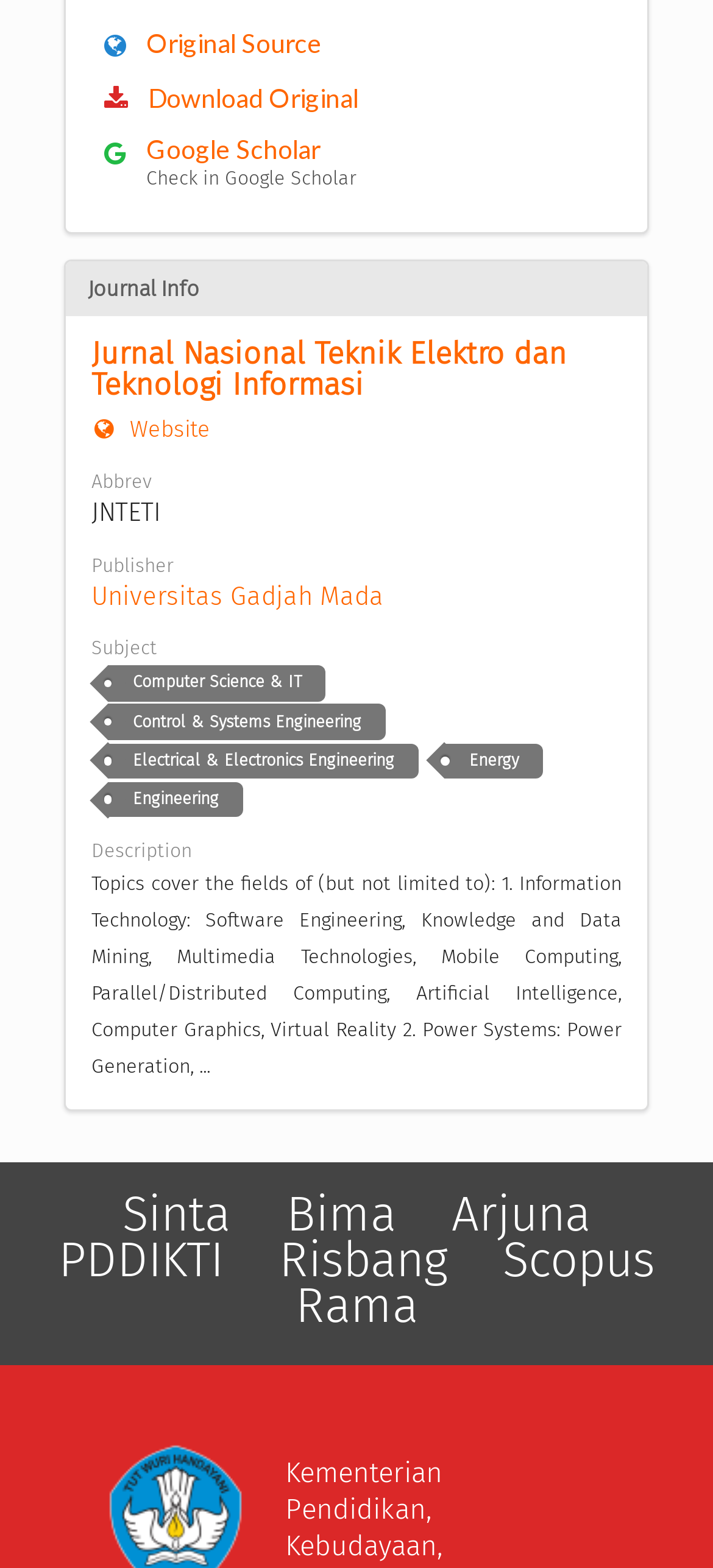Use a single word or phrase to answer the question: What is the publisher of the journal?

Universitas Gadjah Mada